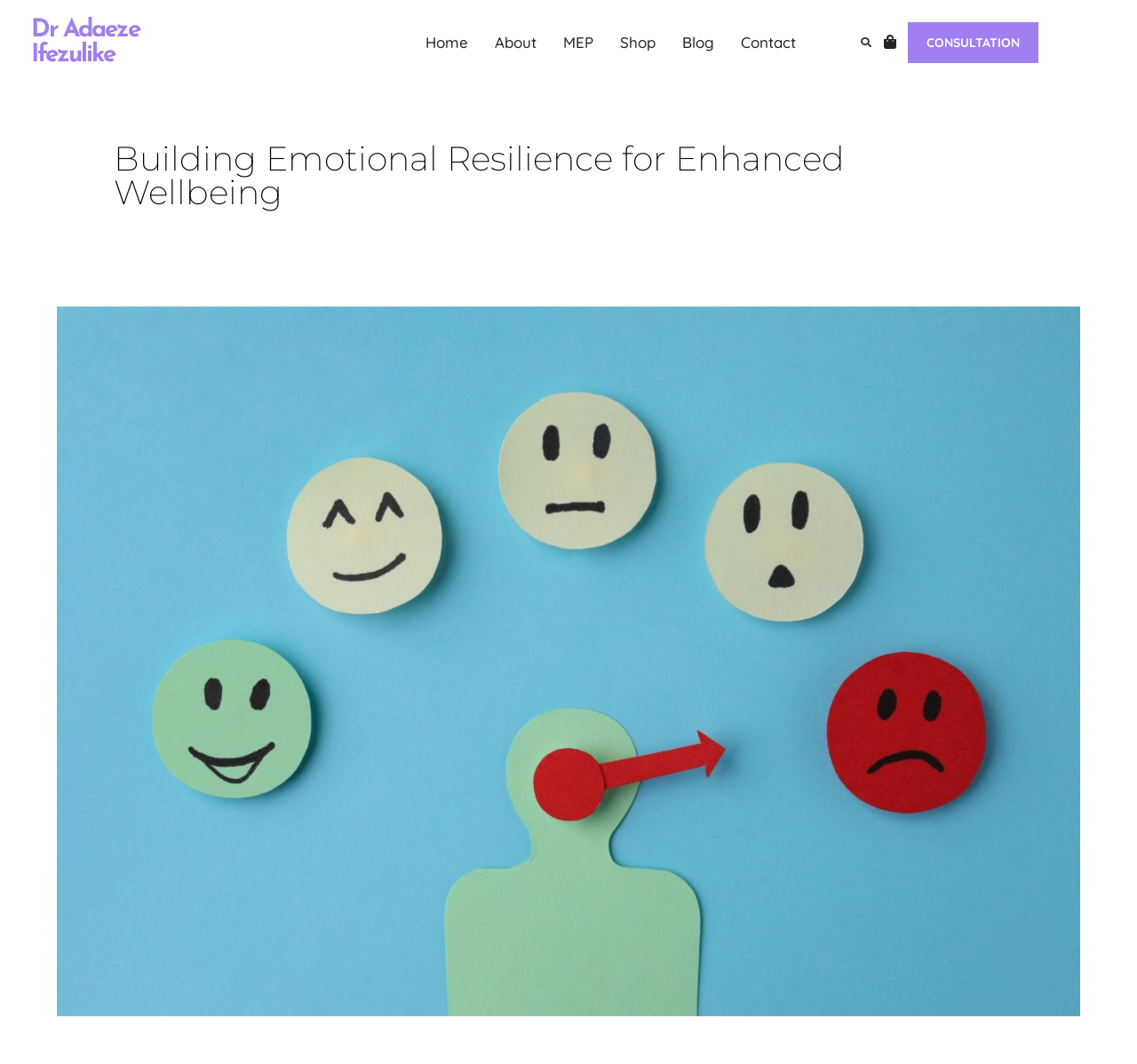What is the name of the author?
Could you give a comprehensive explanation in response to this question?

The name of the author can be found in the heading element at the top of the webpage, which is 'Dr Adaeze Ifezulike'. This is also a link, indicating that it may lead to more information about the author.